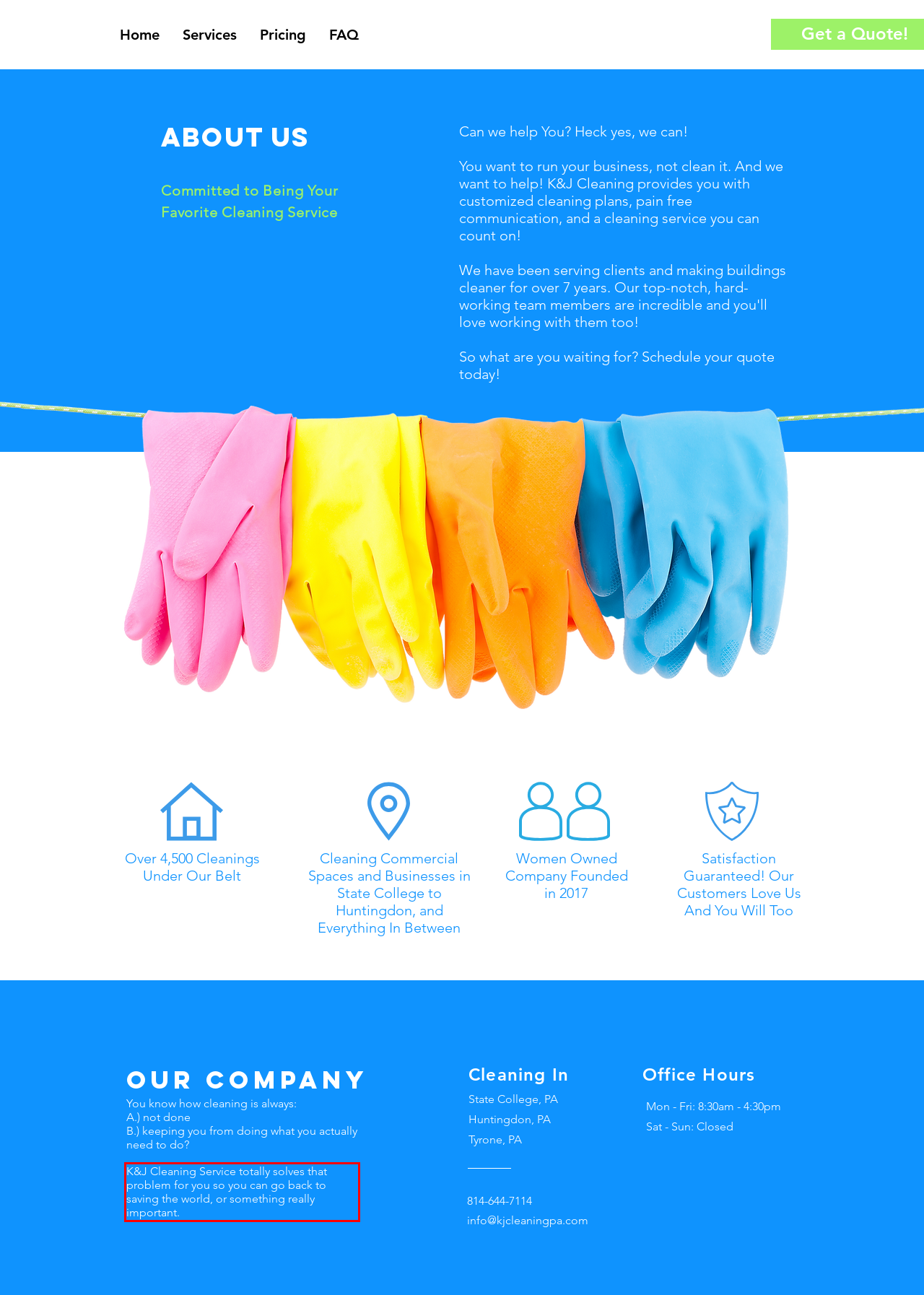You are presented with a screenshot containing a red rectangle. Extract the text found inside this red bounding box.

K&J Cleaning Service totally solves that problem for you so you can go back to saving the world, or something really important.